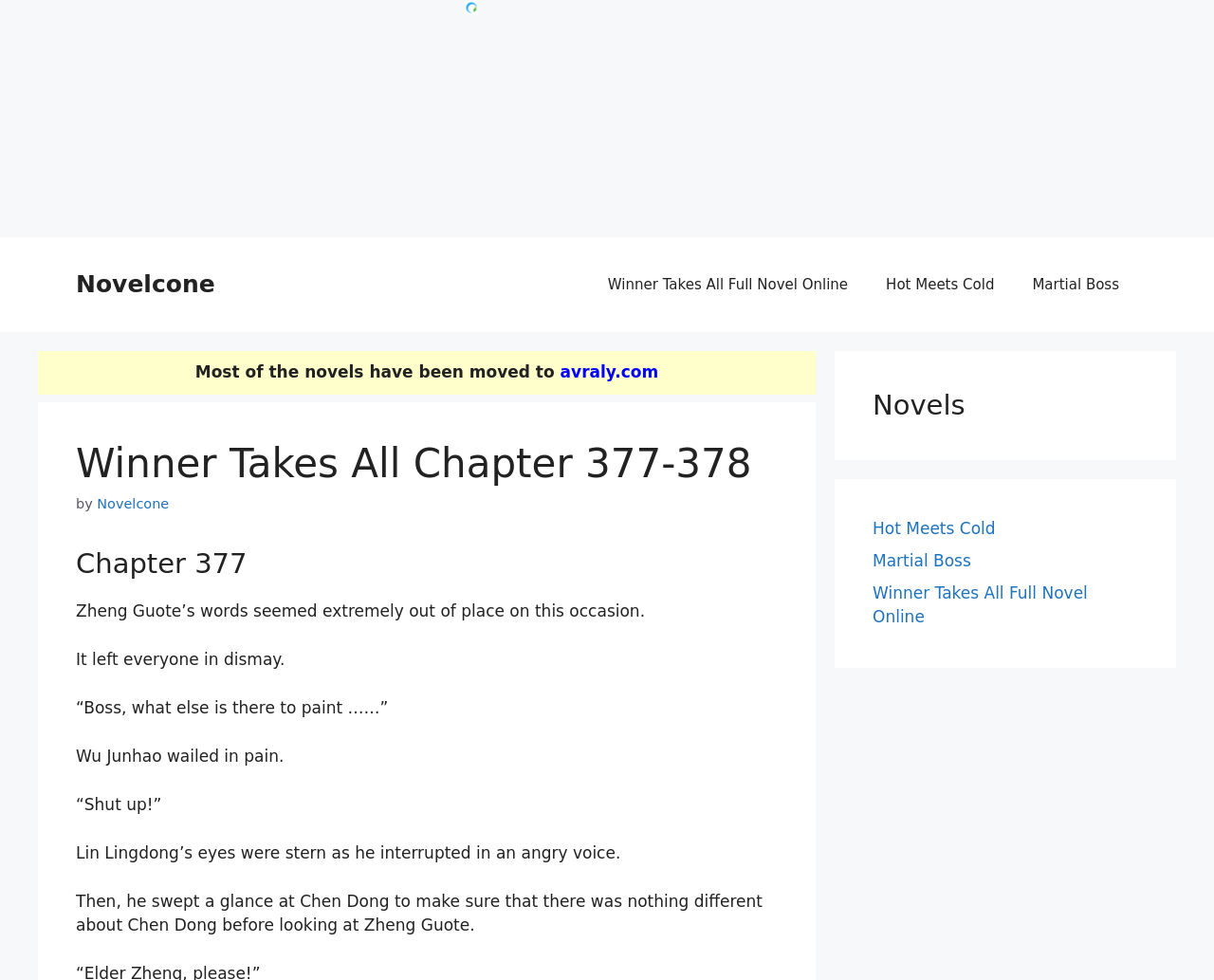Extract the bounding box for the UI element that matches this description: "Martial Boss".

[0.835, 0.261, 0.938, 0.319]